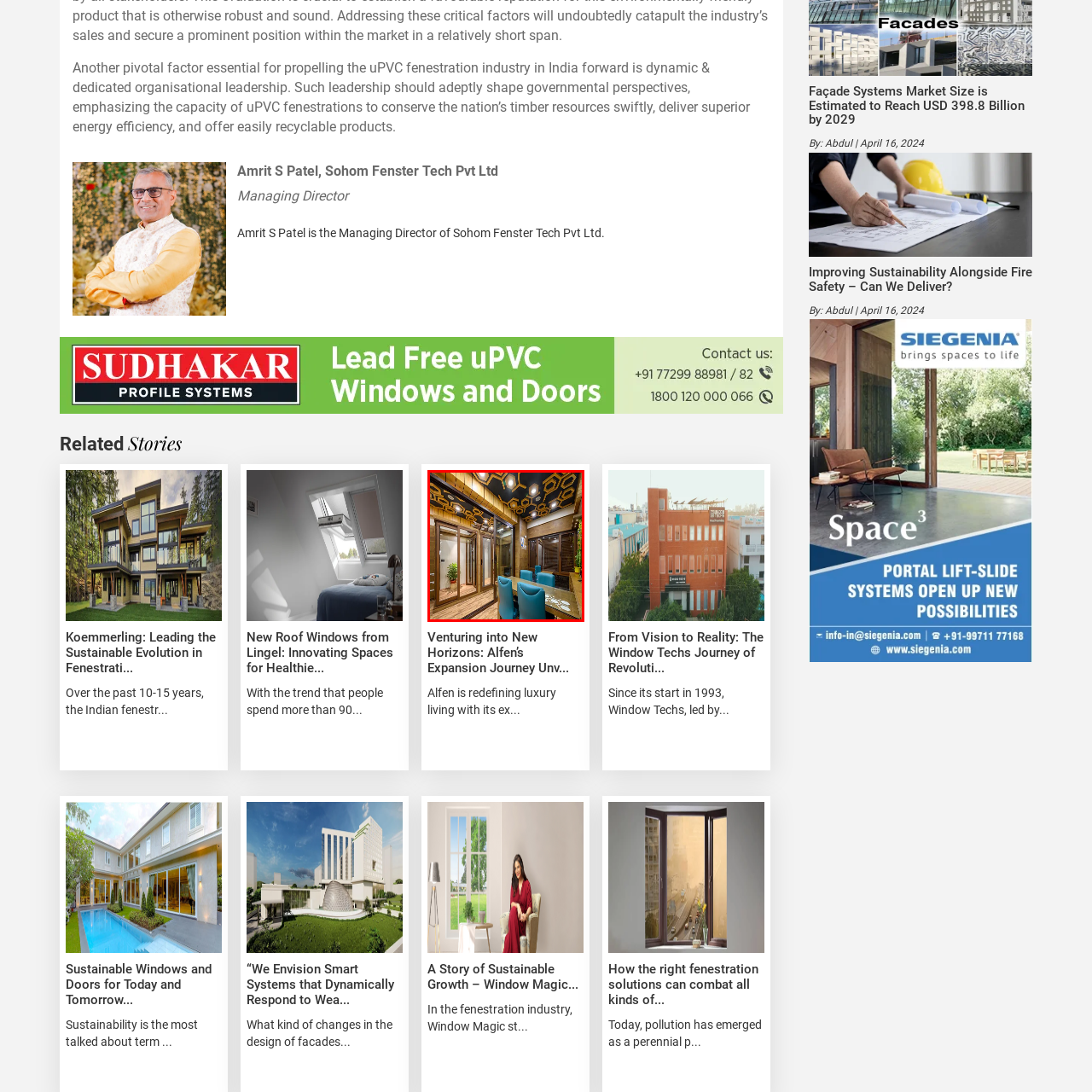Explain in detail what is happening in the image that is surrounded by the red box.

The image showcases a modern interior space featuring an innovative design characterized by wooden accents and a striking honeycomb-patterned ceiling. In the foreground, a stylish dining or meeting table is surrounded by vibrant blue chairs, enhancing the contemporary ambiance. The room is adorned with large glass sliding doors that open to an outdoor area, creating a sense of openness and connectivity with nature. A small indoor plant adds a touch of greenery, further accentuating the harmonious blend of design and functionality. This sophisticated setting exemplifies the latest trends in sustainable architecture, ideal for promoting collaboration and creativity in a comfortable environment.